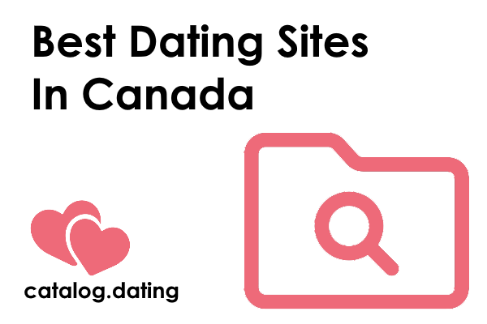Generate a descriptive account of all visible items and actions in the image.

The image titled "Best Dating Sites In Canada" features a modern and colorful design meant to attract users looking for online dating options. On the left, there is a heart icon with two overlapping hearts in shades of pink, symbolizing love and connection. To the right, a stylized folder icon with a magnifying glass emphasizes the idea of searching for the best dating platforms. Below this imagery, the text "catalog.dating" indicates the source of the information, suggesting a comprehensive resource for users in Canada seeking dating sites. This visual encapsulates the theme of exploration and connection in the context of online dating.